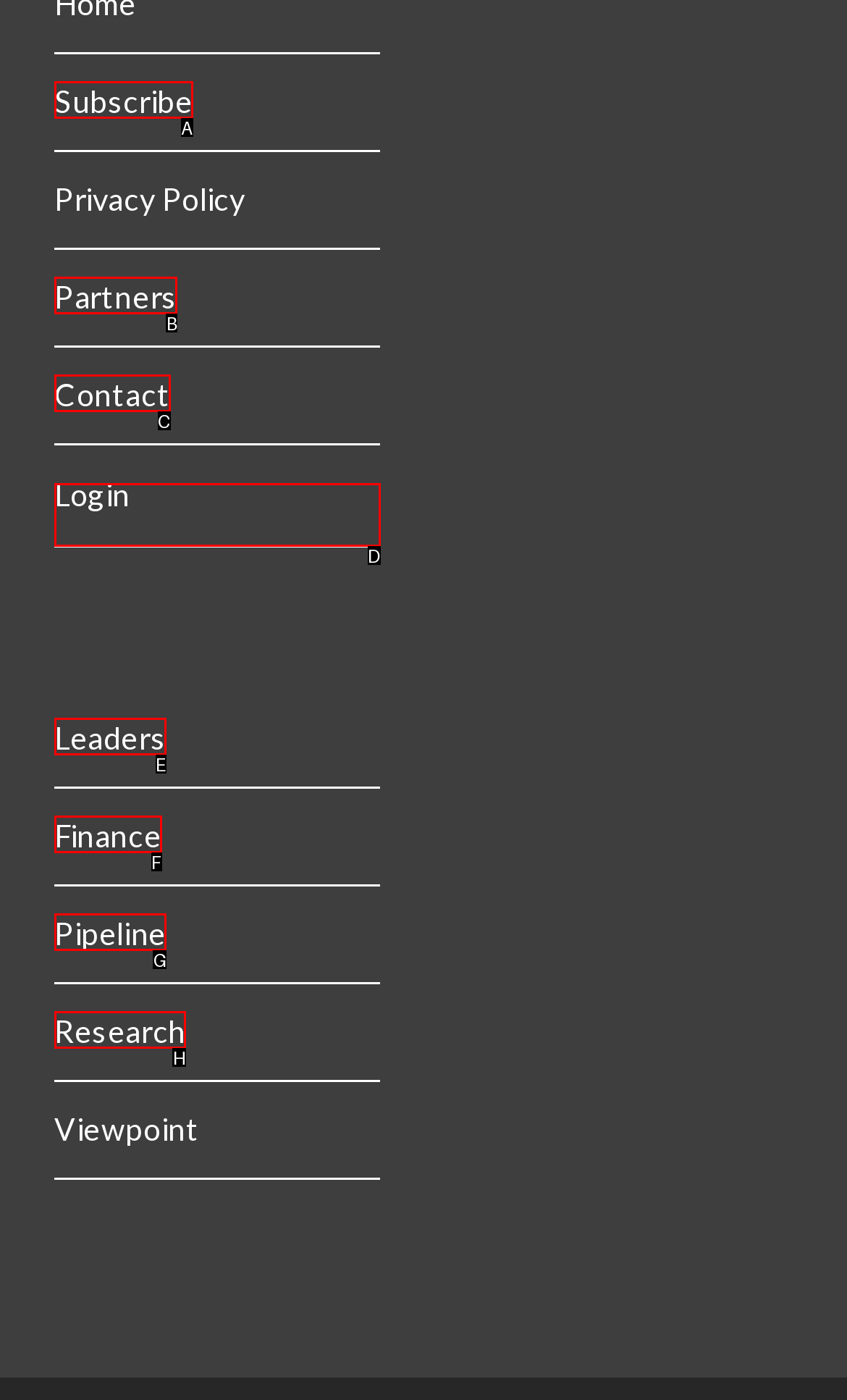Determine the HTML element that best aligns with the description: Contact
Answer with the appropriate letter from the listed options.

C